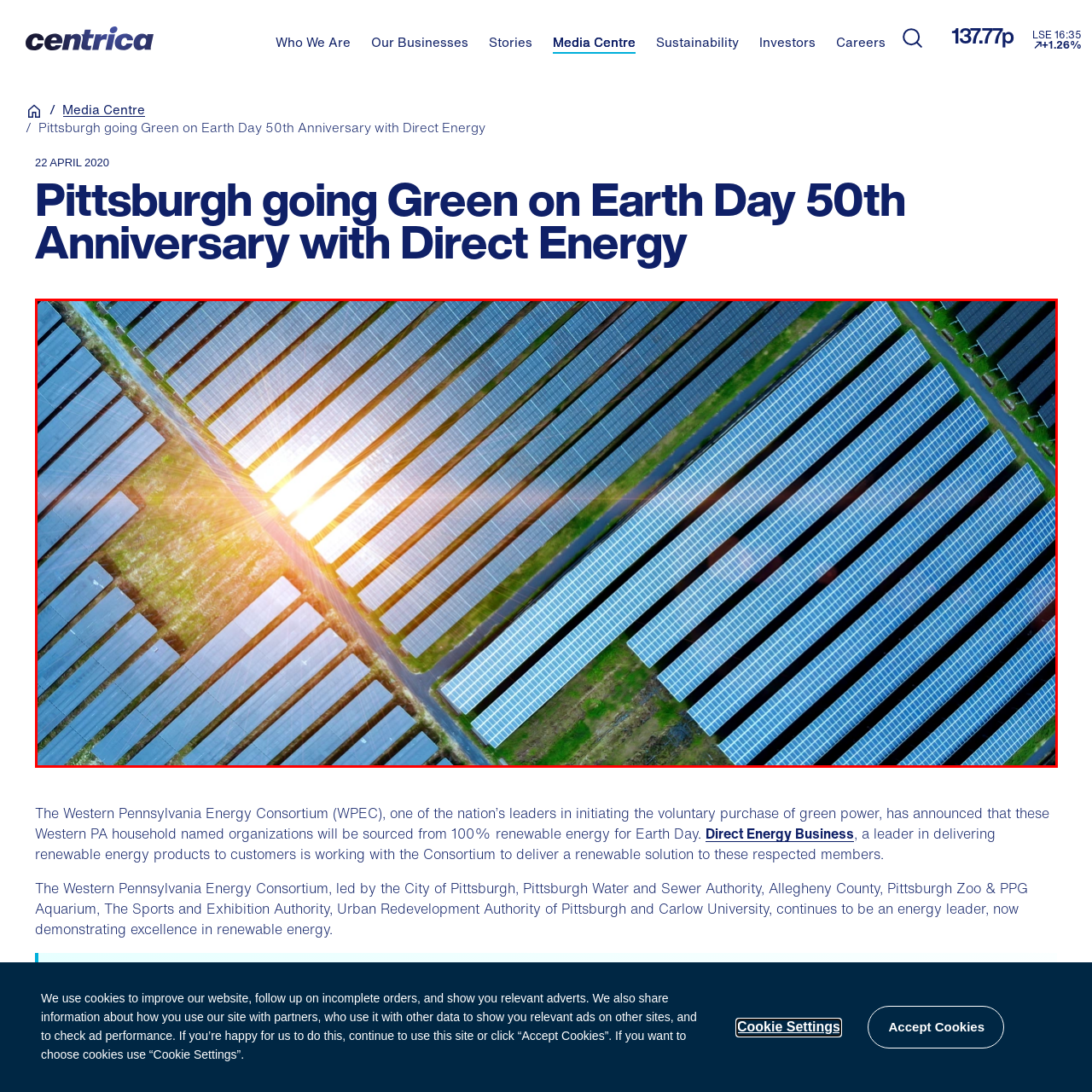Generate a thorough description of the part of the image enclosed by the red boundary.

The image showcases a vast solar farm viewed from above, capturing the layout of numerous photovoltaic panels arranged in well-organized rows. The sunlight glints off the panels, enhancing their blue hues and creating a striking visual effect. This aerial perspective highlights the field's symmetry and the rich greenery peeking between the solar arrays, emphasizing the harmony between technology and nature. This scene is reflective of sustainable energy efforts, particularly in the context of the 50th anniversary of Earth Day, and aligns with initiatives like the Western Pennsylvania Energy Consortium's commitment to sourcing electricity from 100% renewable energy.